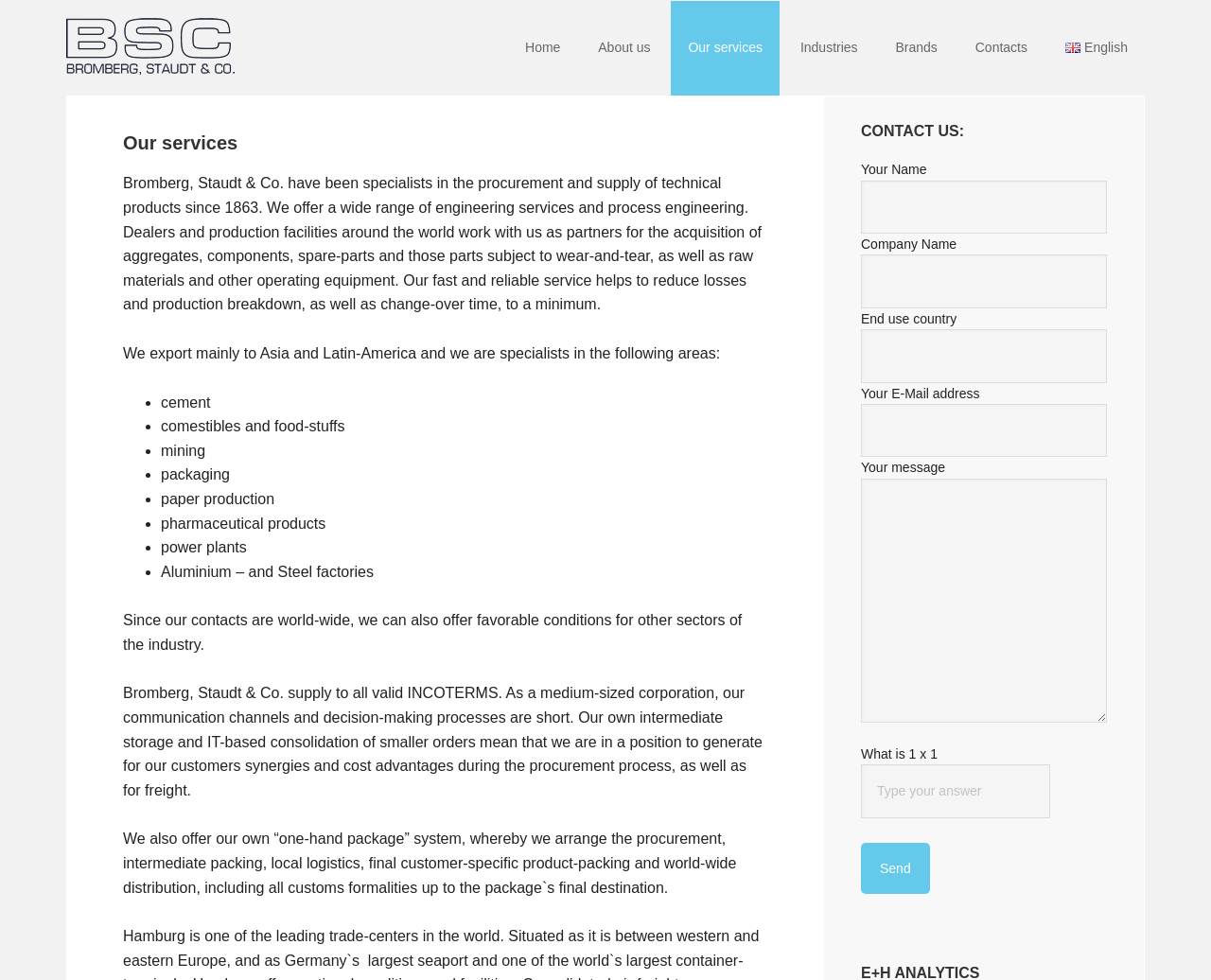Find the bounding box coordinates for the area that should be clicked to accomplish the instruction: "Fill in the 'Your Name' field".

[0.711, 0.184, 0.914, 0.238]